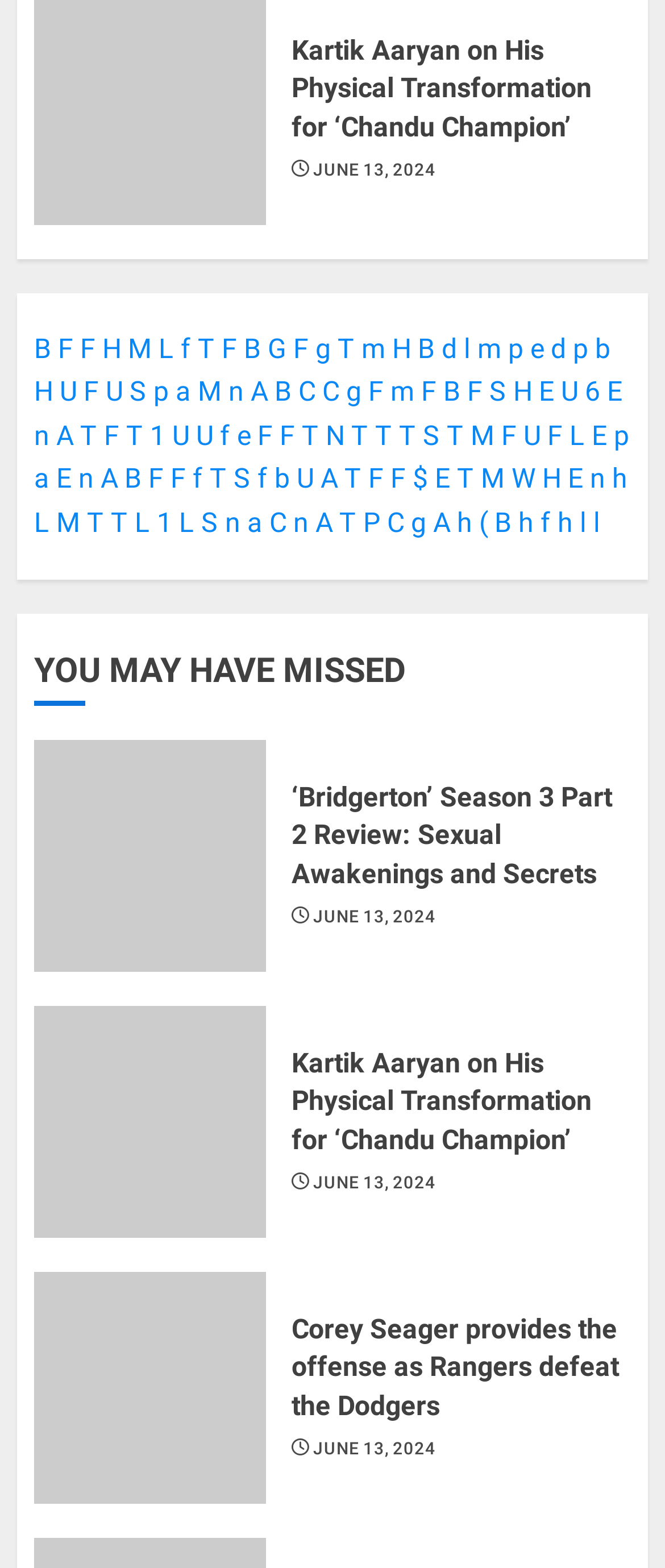Determine the coordinates of the bounding box for the clickable area needed to execute this instruction: "Click on the link 'Kartik Aaryan on His Physical Transformation for ‘Chandu Champion’'".

[0.438, 0.022, 0.89, 0.092]